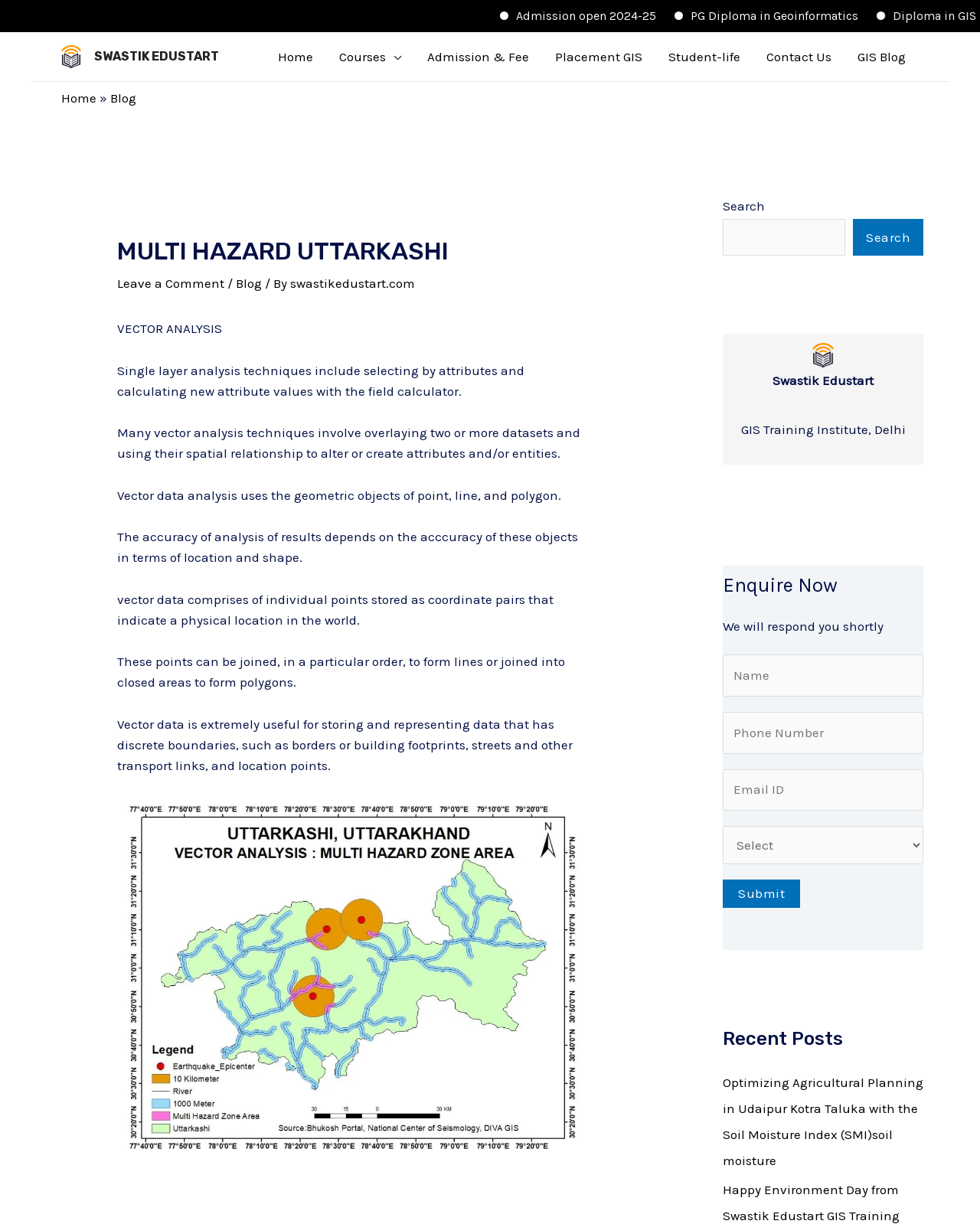Please answer the following query using a single word or phrase: 
What is the purpose of the field calculator in vector analysis?

Calculating new attribute values